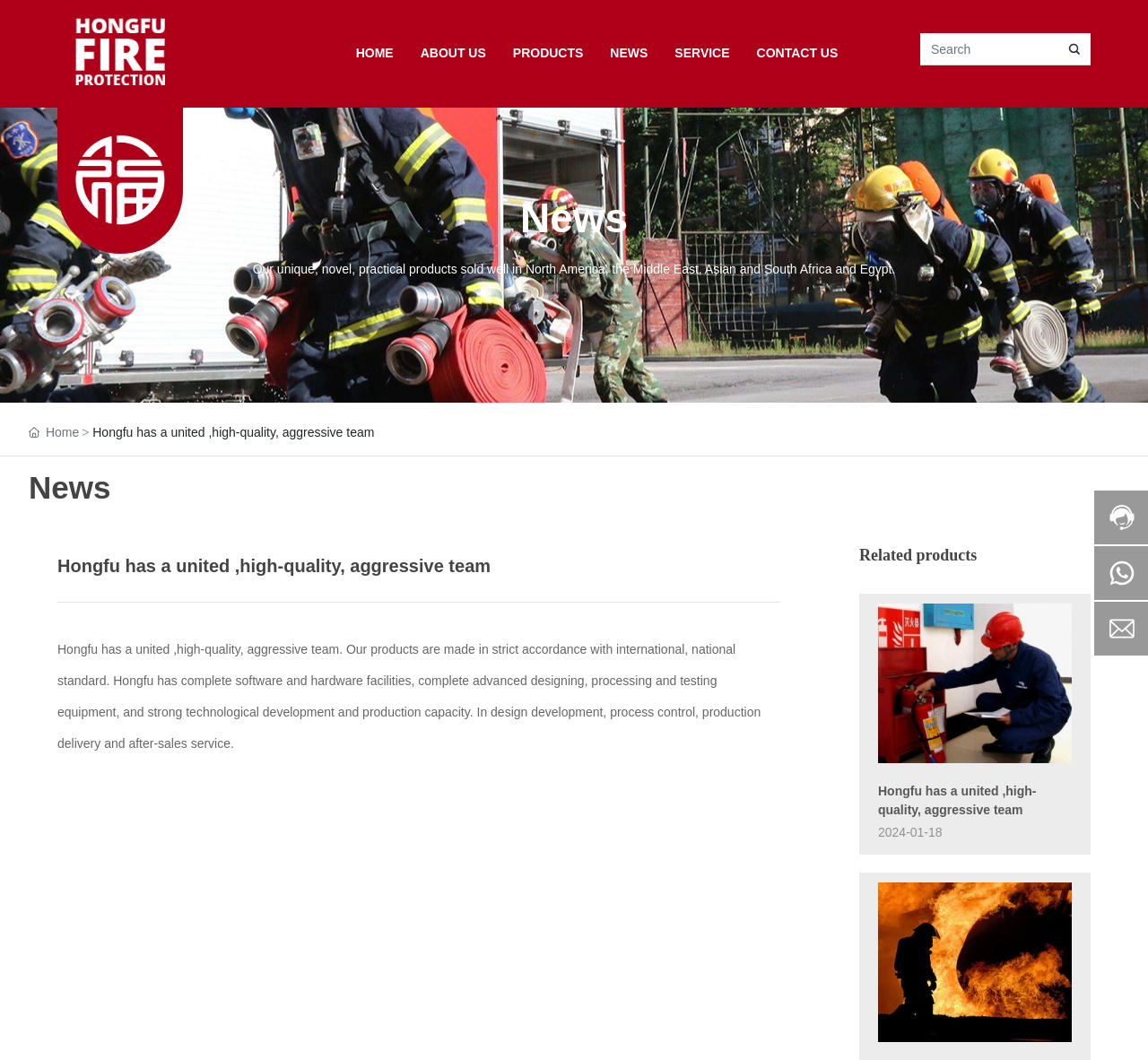Refer to the element description CONTACT US and identify the corresponding bounding box in the screenshot. Format the coordinates as (top-left x, top-left y, bottom-right x, bottom-right y) with values in the range of 0 to 1.

[0.647, 0.031, 0.742, 0.069]